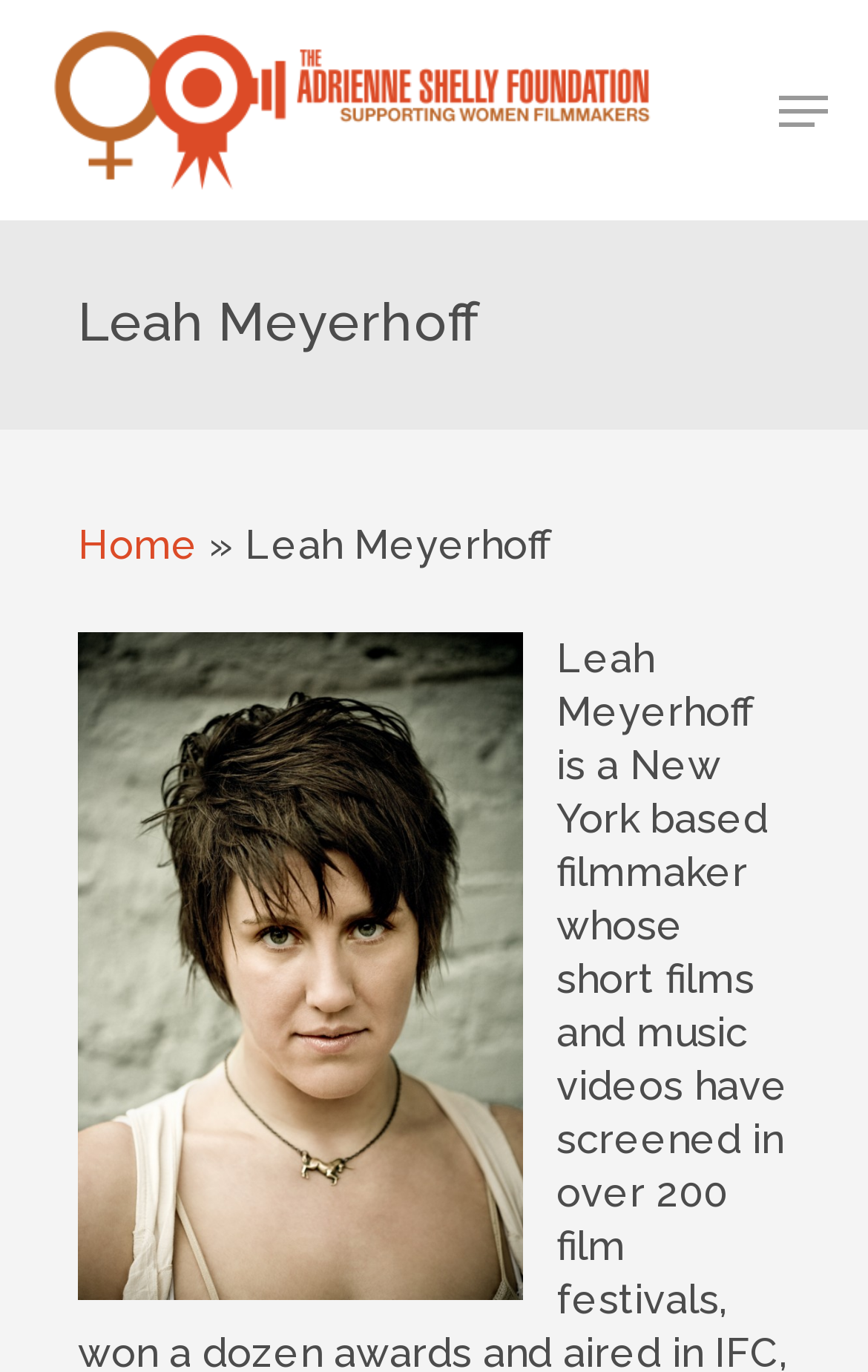Given the content of the image, can you provide a detailed answer to the question?
What is the logo of the foundation?

The logo of the foundation is obtained from the image element 'Adrienne Shelly Foundation' which is located at the top-left corner of the webpage, indicating that this is the logo of the Adrienne Shelly Foundation.